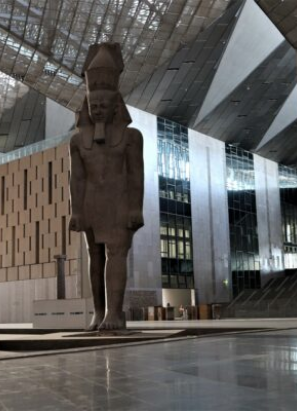What kind of light is illuminating the space?
Look at the screenshot and respond with one word or a short phrase.

Soft natural light